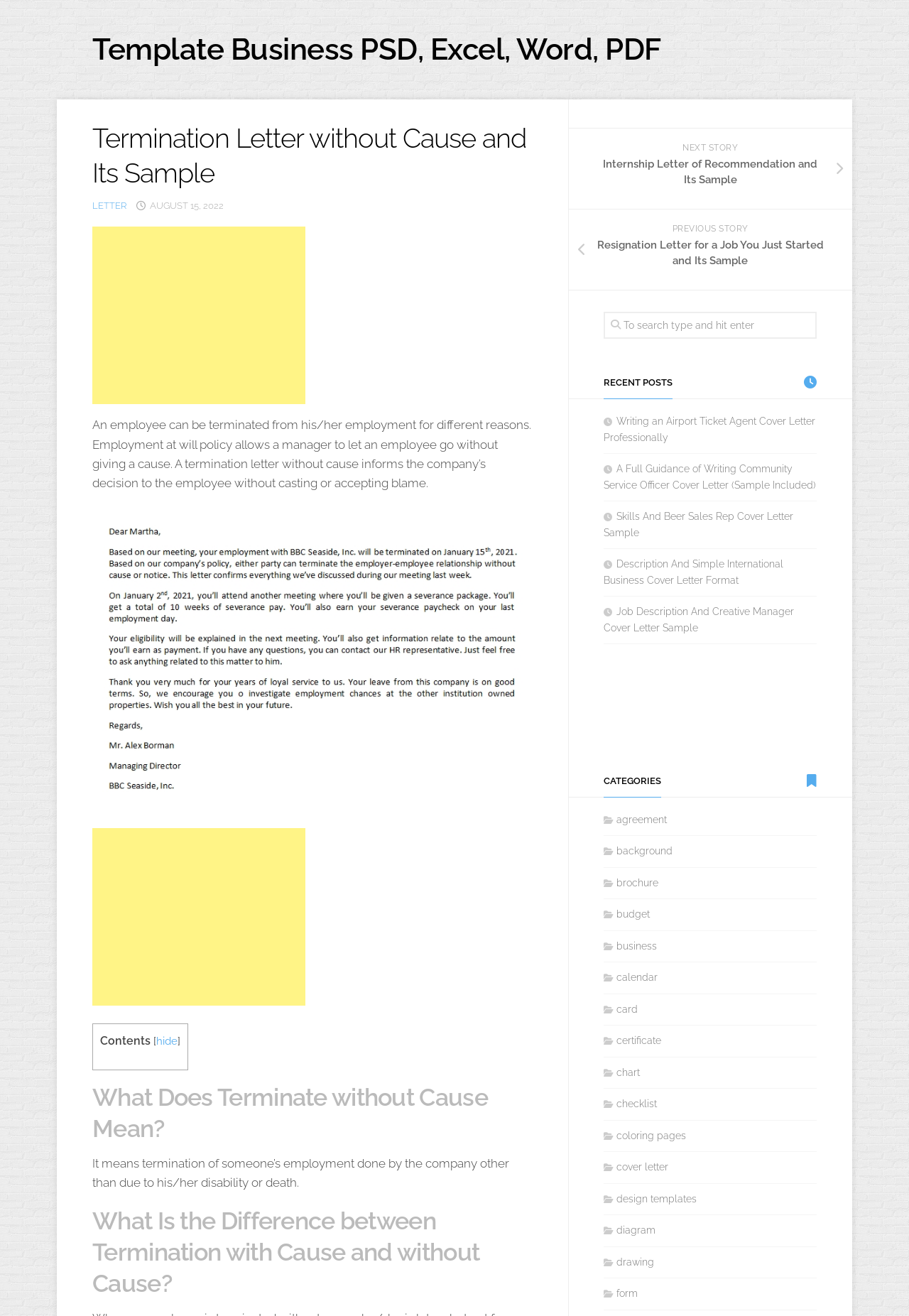Please provide the bounding box coordinates in the format (top-left x, top-left y, bottom-right x, bottom-right y). Remember, all values are floating point numbers between 0 and 1. What is the bounding box coordinate of the region described as: certificate

[0.664, 0.786, 0.727, 0.795]